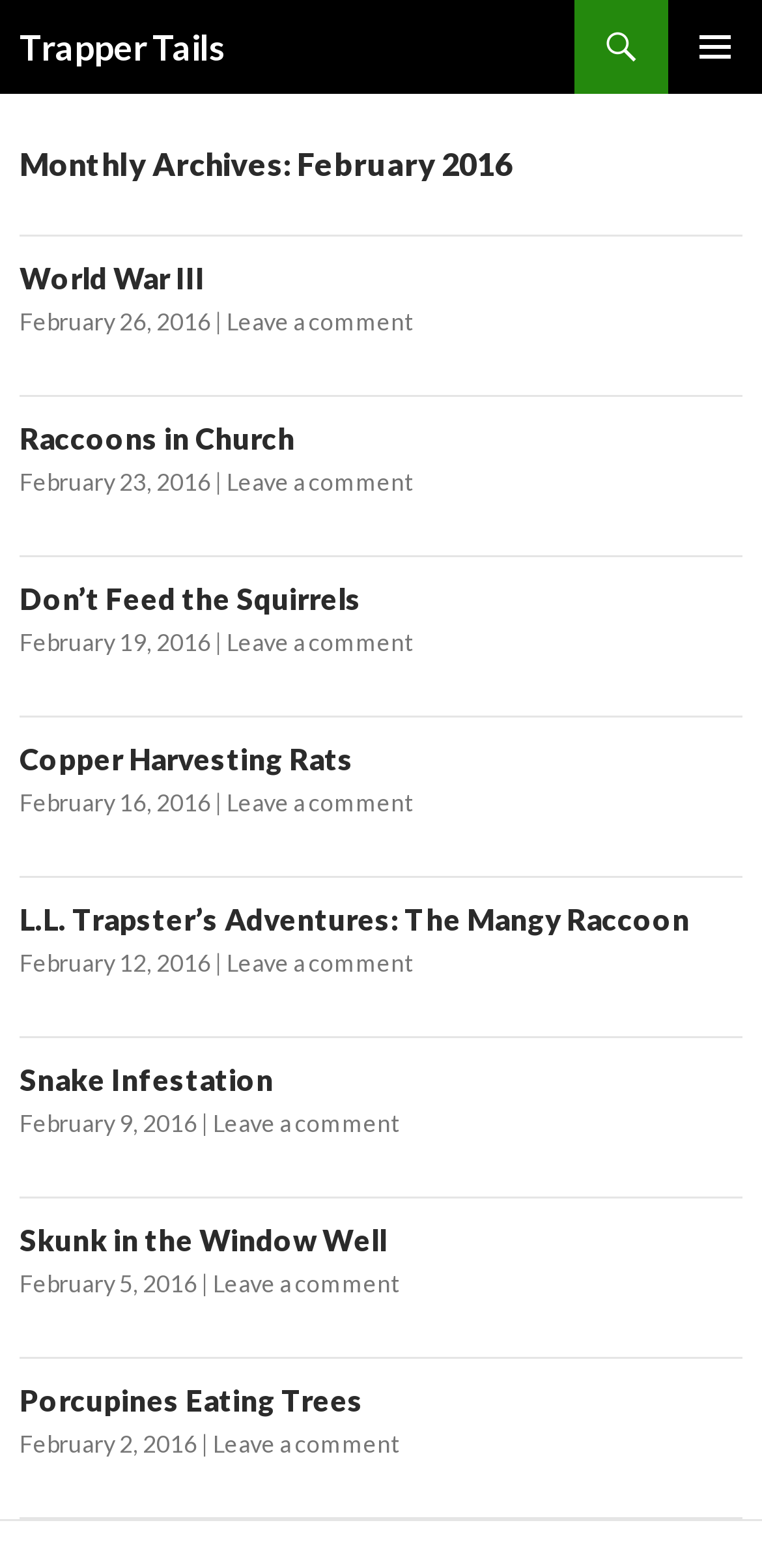Provide an in-depth description of the elements and layout of the webpage.

The webpage is titled "February 2016 - Trapper Tails" and has a prominent heading "Trapper Tails" at the top. Below the heading, there is a search link and a primary menu button on the right side. A "SKIP TO CONTENT" link is also present.

The main content area is divided into multiple articles, each with a heading, a link to the article, a date, and a "Leave a comment" link. There are 7 articles in total, each with a similar structure. The headings of the articles are "World War III", "Raccoons in Church", "Don’t Feed the Squirrels", "Copper Harvesting Rats", "L.L. Trapster’s Adventures: The Mangy Raccoon", "Snake Infestation", and "Skunk in the Window Well", and "Porcupines Eating Trees". Each article has a date associated with it, ranging from February 2, 2016, to February 26, 2016.

The articles are arranged in a vertical layout, with each article below the previous one. The headings and links are aligned to the left, while the dates and "Leave a comment" links are aligned to the right. There are no images on the page.